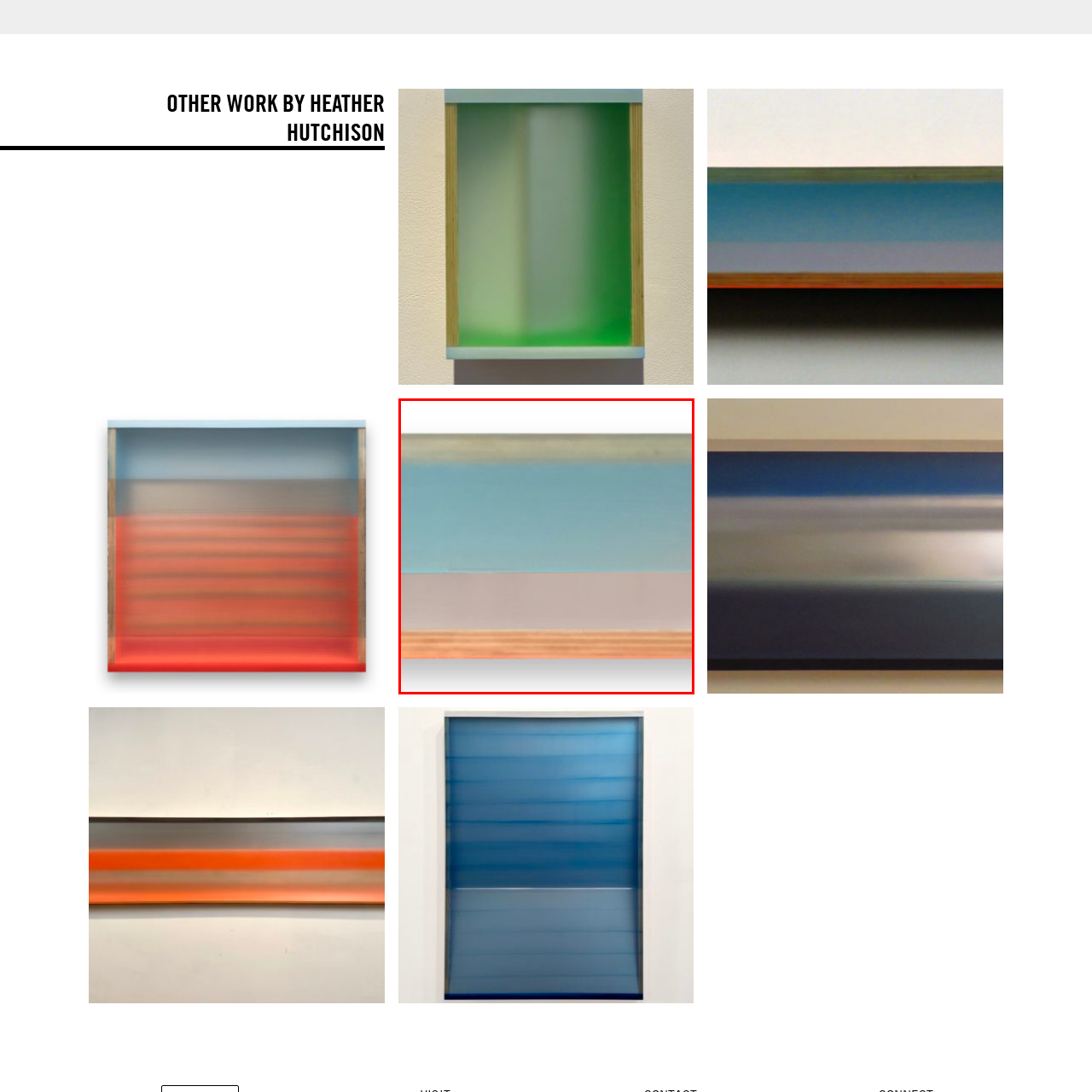Give a comprehensive description of the picture highlighted by the red border.

The image features "It Isn’t Always Clear, 2019" by Heather Hutchison, showcasing a serene and abstract landscape. The artwork emphasizes soft, blended tones that transition from a gentle sky blue at the top to muted hues of beige and earthy colors nearer the bottom, suggesting elements of nature, such as land or water. The smooth gradation of colors creates a tranquil atmosphere, inviting viewers to reflect on the simplicity and beauty of the landscape. This piece forms part of Heather Hutchison's collection, which explores themes of clarity and perception through minimalistic artistic expression.